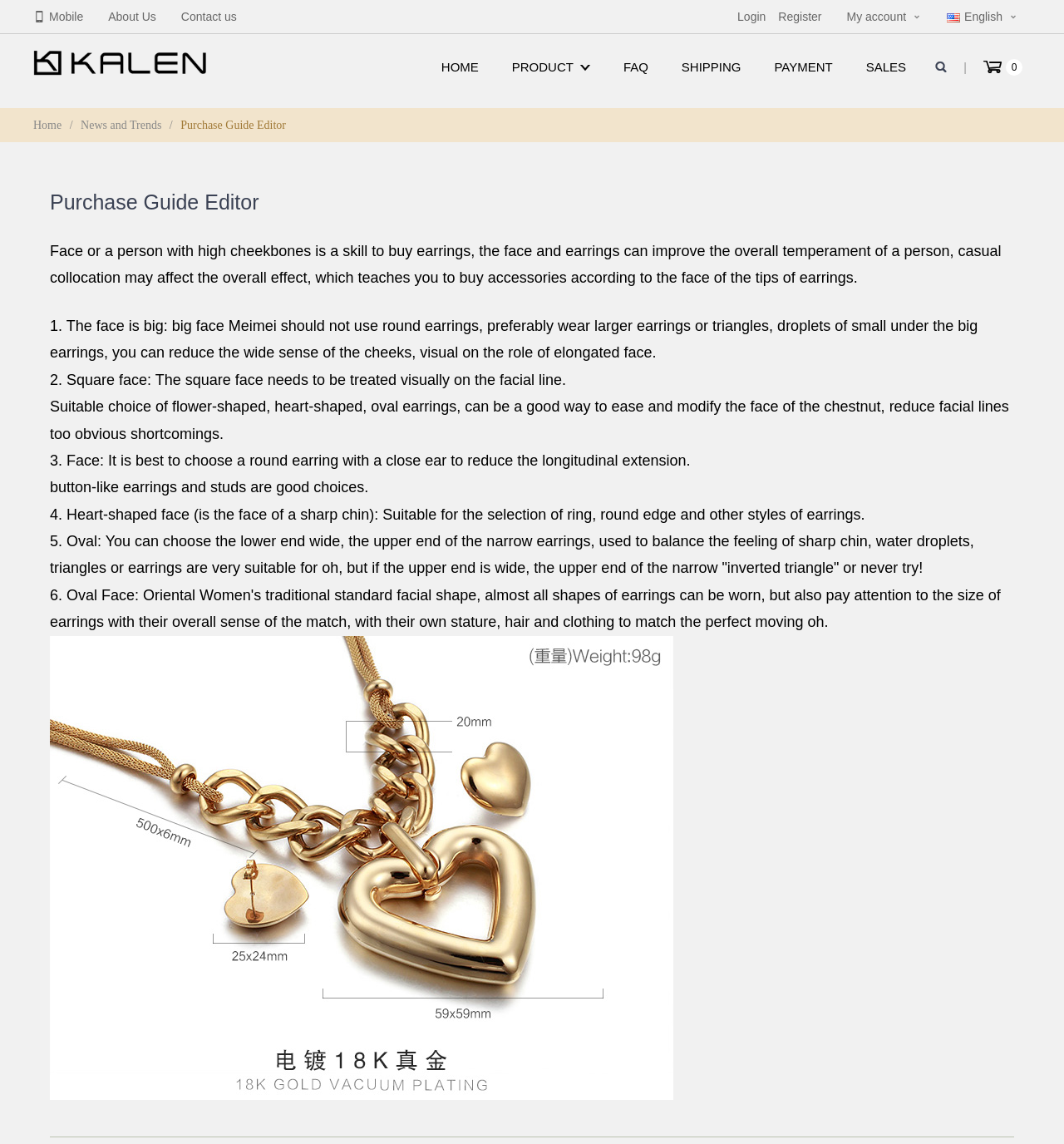Please locate the bounding box coordinates for the element that should be clicked to achieve the following instruction: "Login to account". Ensure the coordinates are given as four float numbers between 0 and 1, i.e., [left, top, right, bottom].

[0.693, 0.009, 0.72, 0.02]